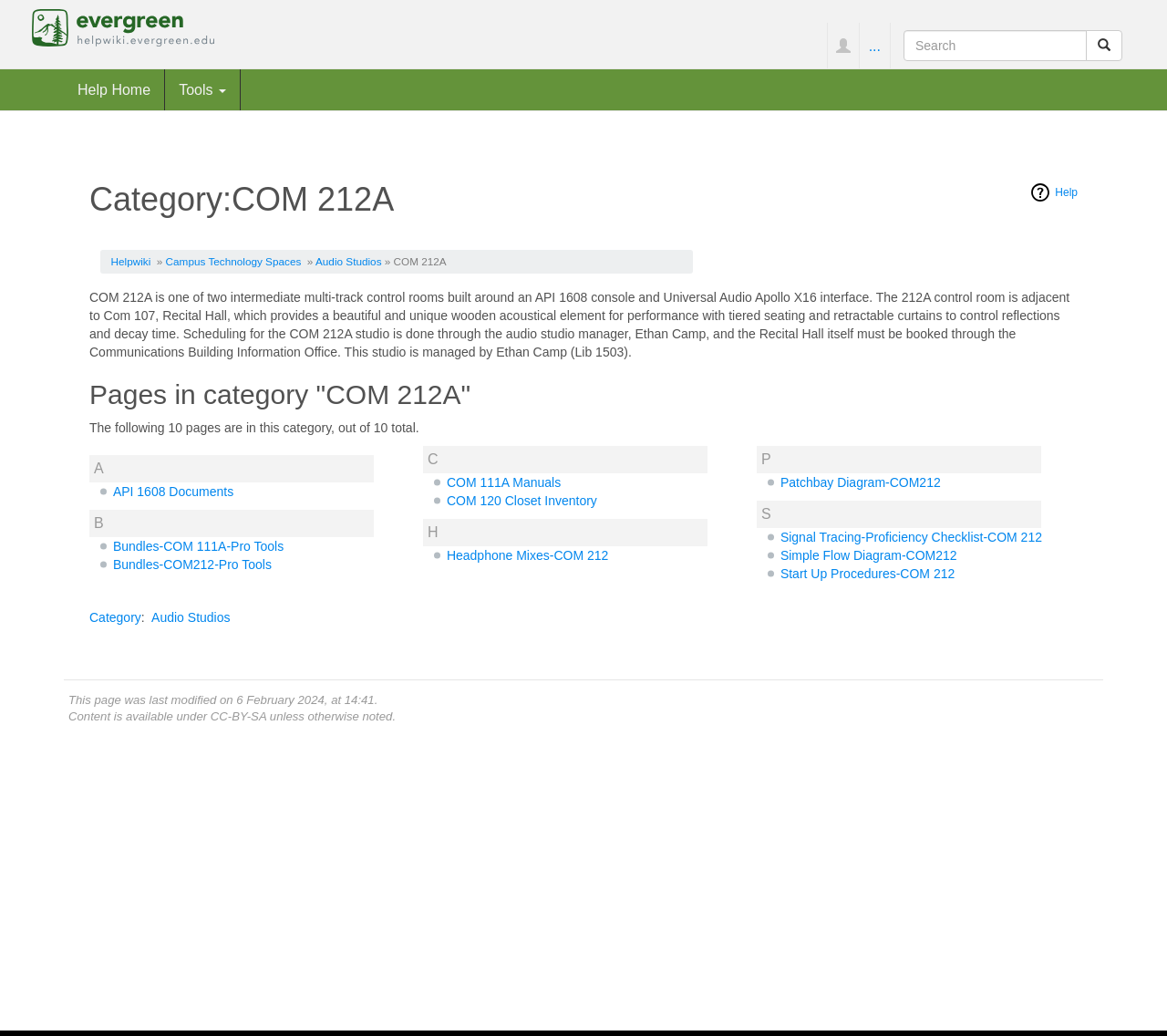Specify the bounding box coordinates of the area to click in order to execute this command: 'Jump to navigation'. The coordinates should consist of four float numbers ranging from 0 to 1, and should be formatted as [left, top, right, bottom].

[0.119, 0.224, 0.168, 0.239]